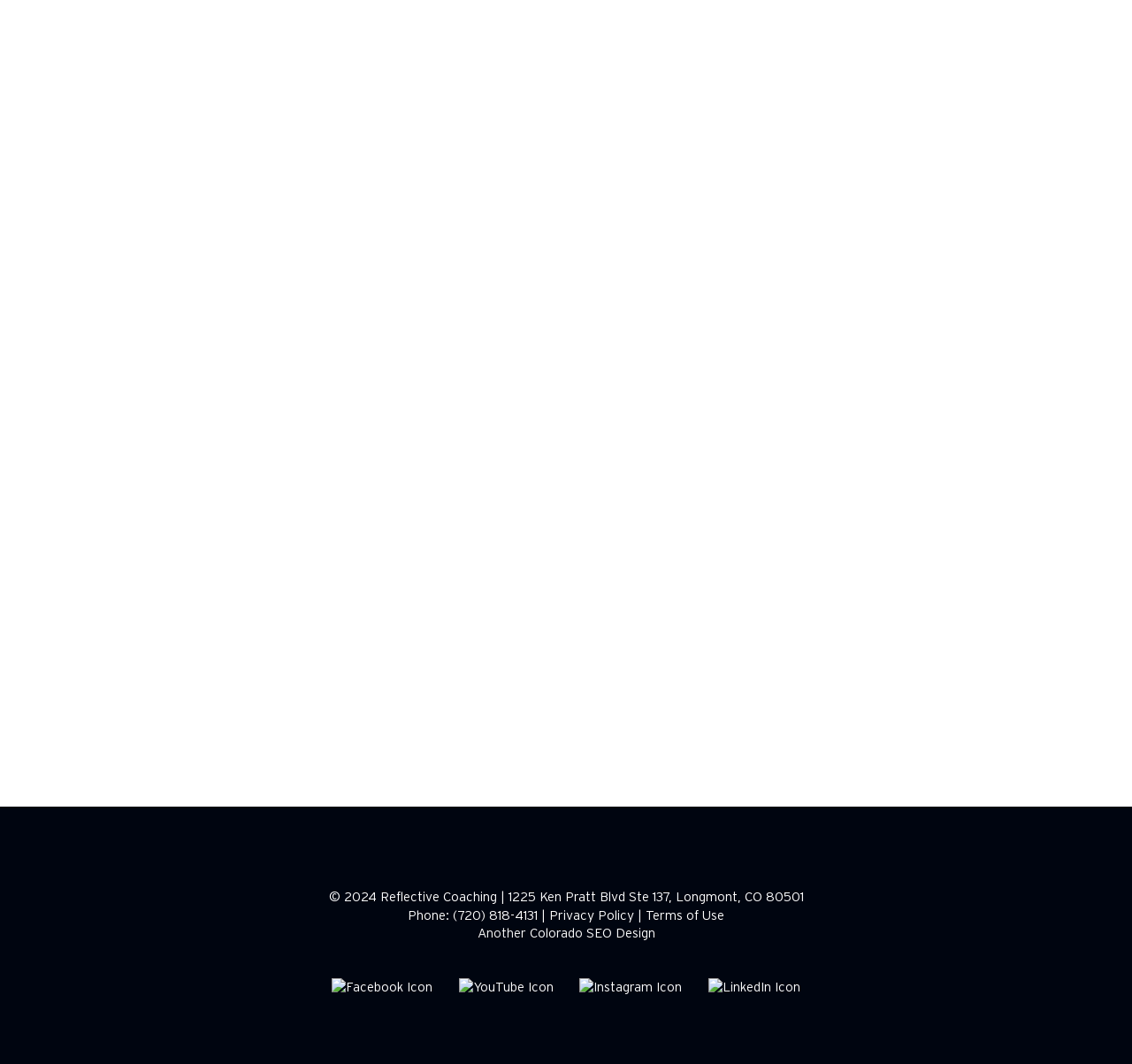Find the bounding box of the web element that fits this description: "Privacy Policy".

[0.485, 0.853, 0.56, 0.867]